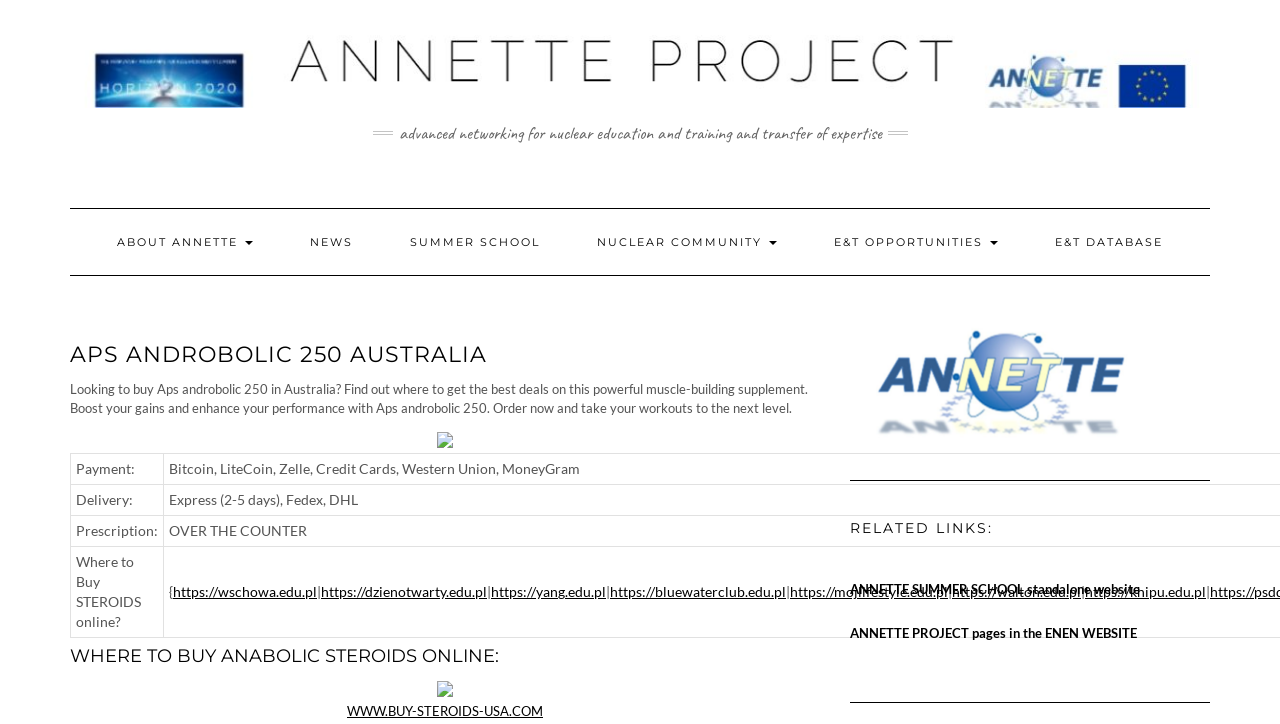Using the element description ANNETTE SUMMER SCHOOL standalone website, predict the bounding box coordinates for the UI element. Provide the coordinates in (top-left x, top-left y, bottom-right x, bottom-right y) format with values ranging from 0 to 1.

[0.664, 0.803, 0.891, 0.825]